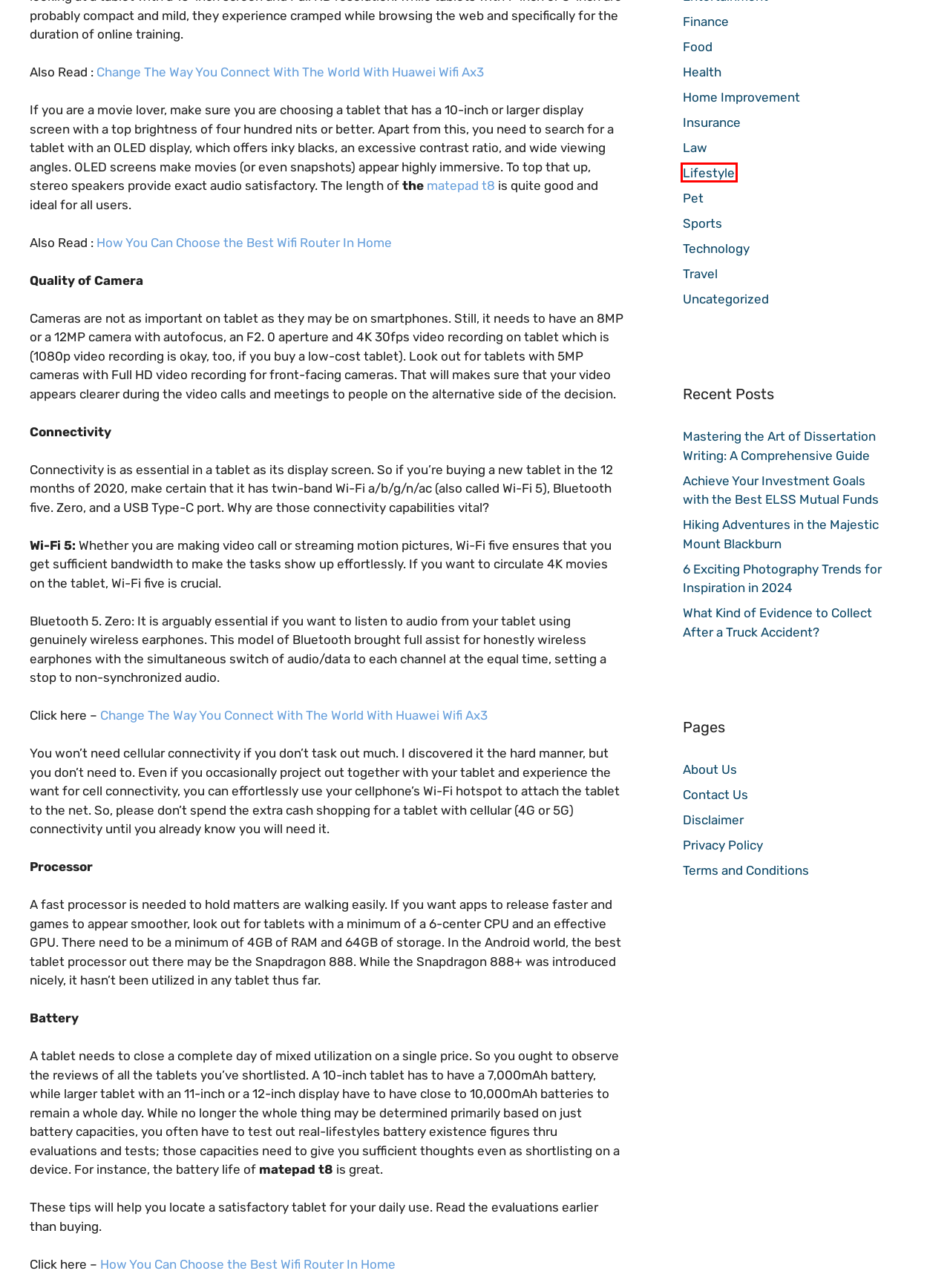Look at the screenshot of a webpage with a red bounding box and select the webpage description that best corresponds to the new page after clicking the element in the red box. Here are the options:
A. What Kind of Evidence to Collect After a Truck Accident? - TechnicalWidget
B. Sports - TechnicalWidget
C. Buy HUAWEI MatePad T8 & Super Bundle - HUAWEI Store (ZA)
D. Pet - TechnicalWidget
E. Home Improvement - TechnicalWidget
F. Lifestyle - TechnicalWidget
G. Achieve Your Investment Goals with the Best ELSS Mutual Funds - TechnicalWidget
H. About Us - TechnicalWidget

F